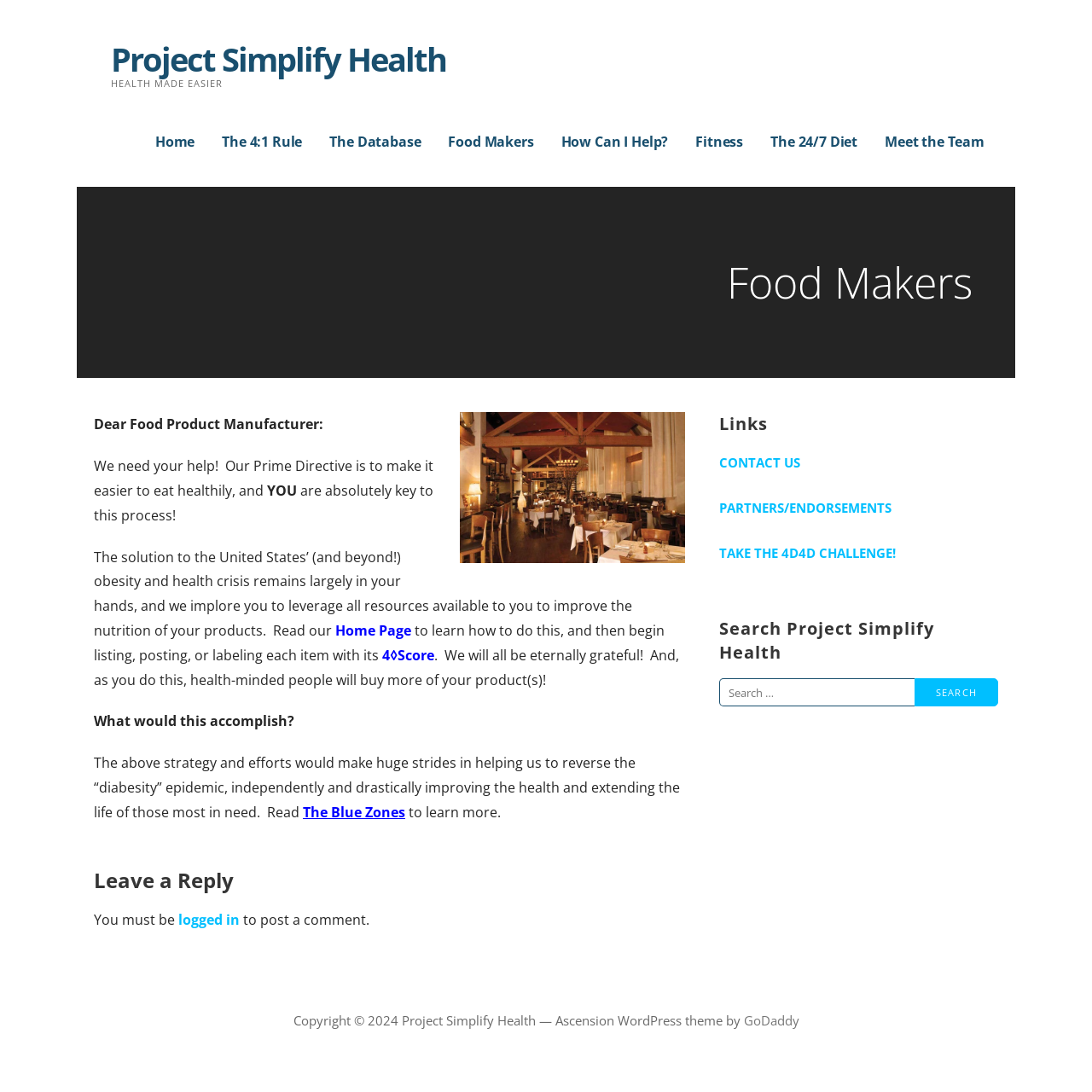Calculate the bounding box coordinates of the UI element given the description: "Partners/Endorsements".

[0.659, 0.445, 0.914, 0.486]